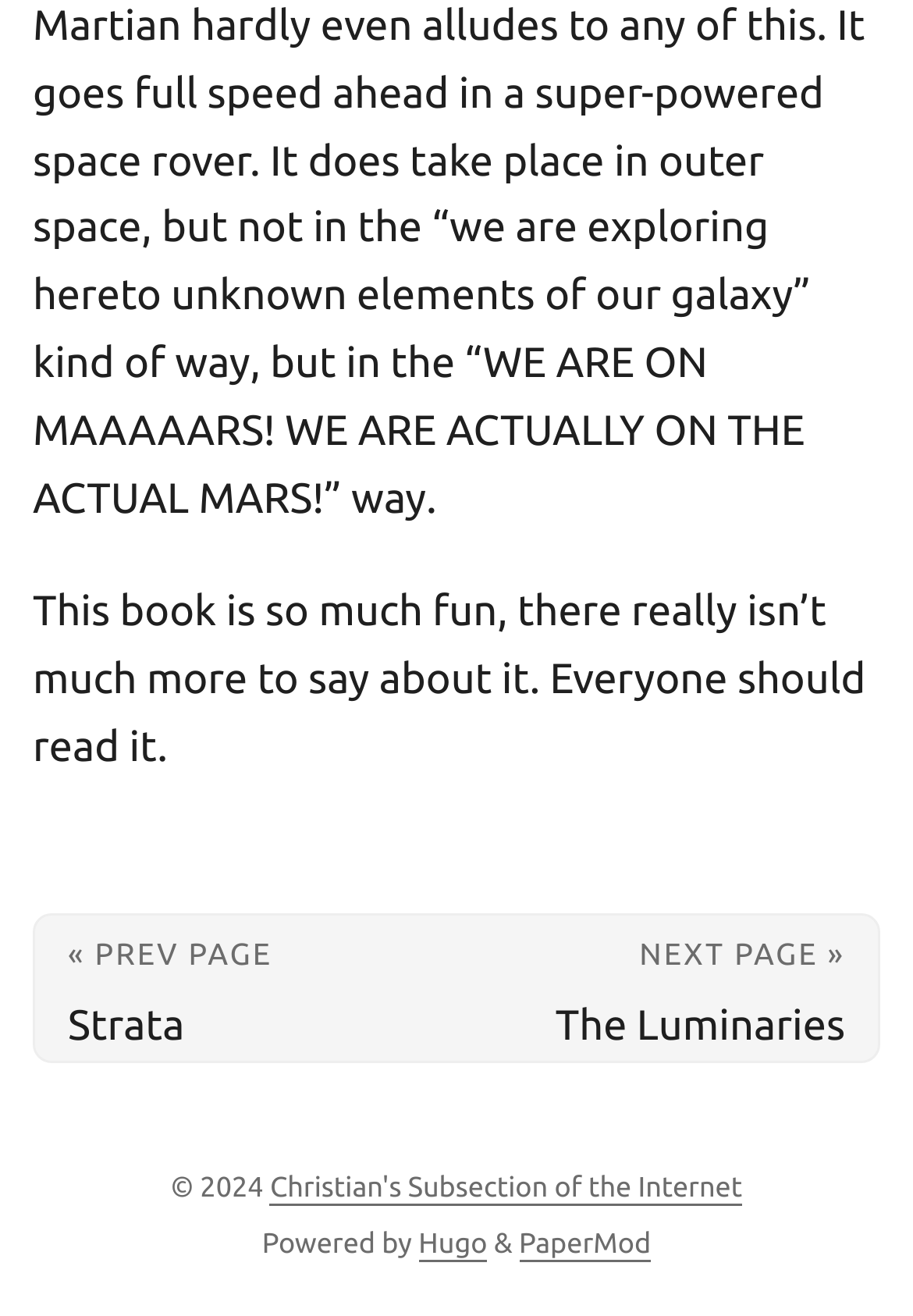What is the copyright year of the website?
Using the image, answer in one word or phrase.

2024